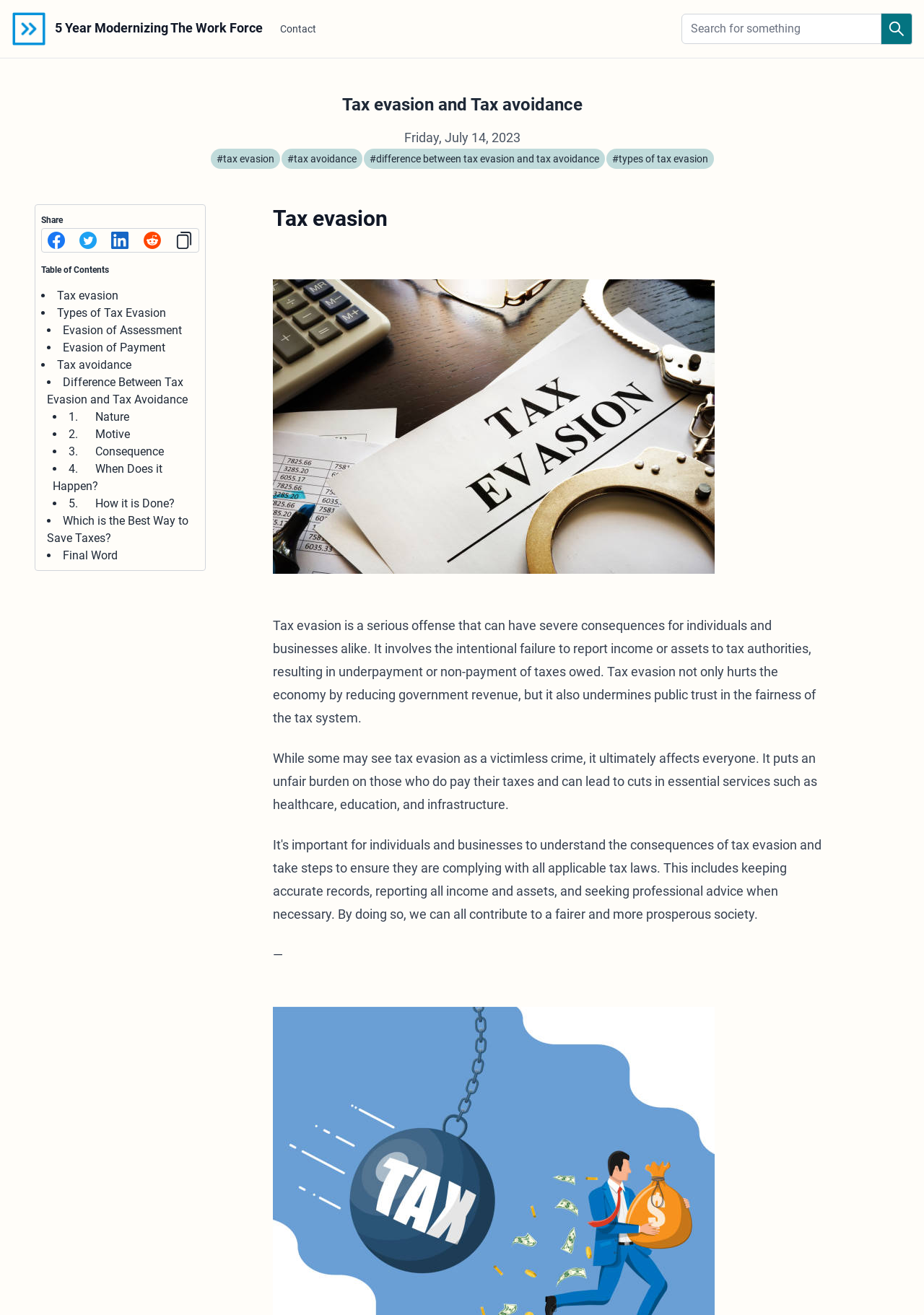Please analyze the image and give a detailed answer to the question:
What is the purpose of the 'Search for something' textbox?

The 'Search for something' textbox is likely used to search for specific content within the webpage or website. Its purpose is to facilitate searching and finding relevant information.